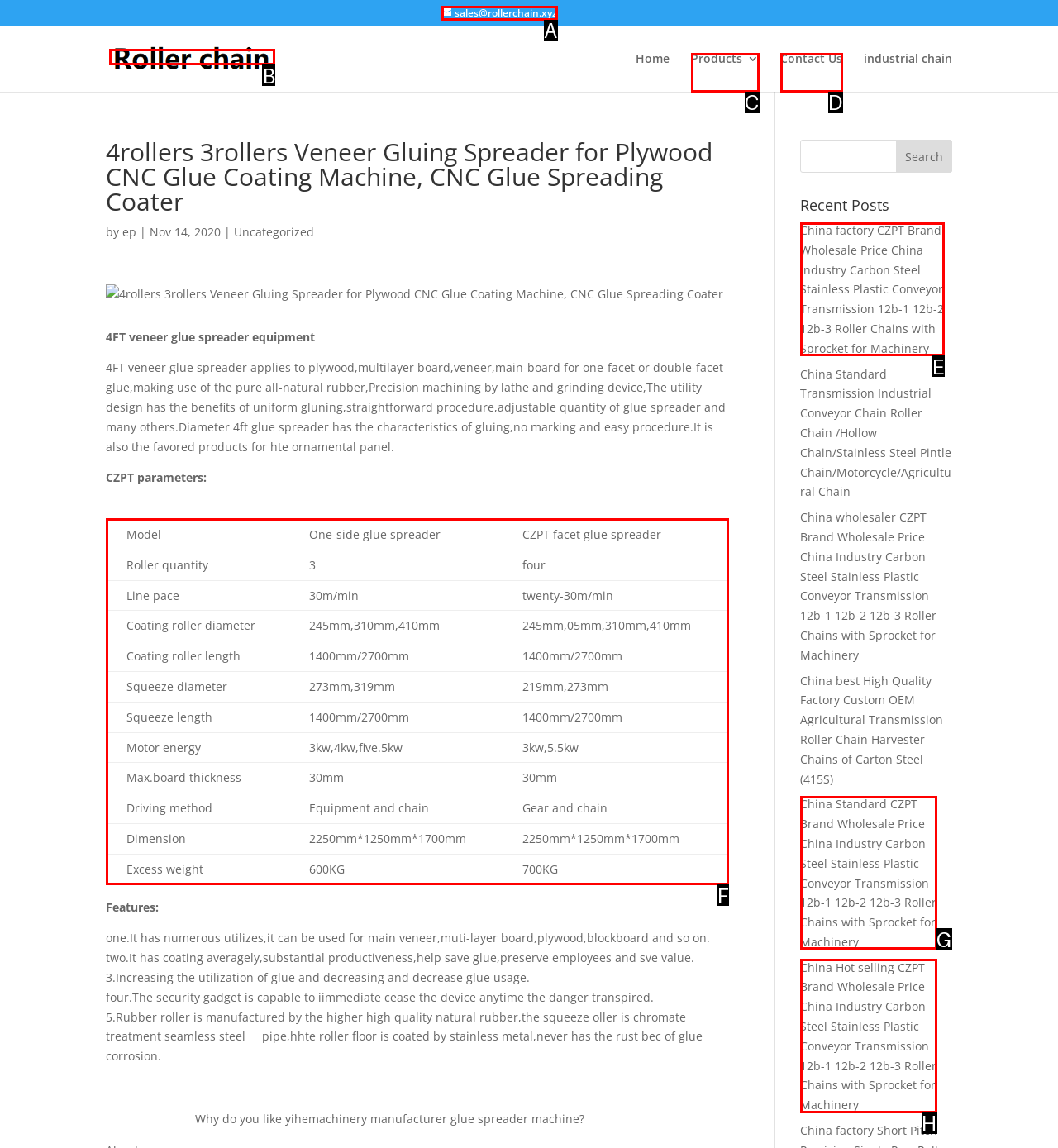To complete the instruction: Check the product parameters, which HTML element should be clicked?
Respond with the option's letter from the provided choices.

F